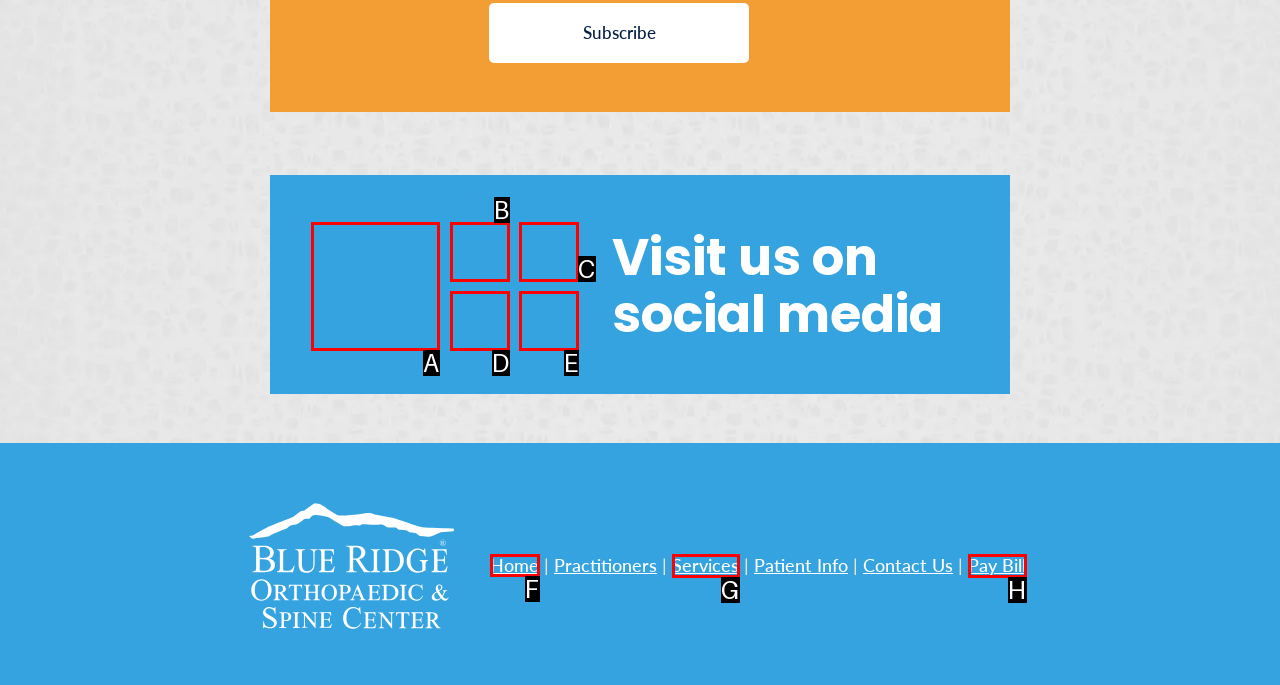Based on the given description: aria-label="YouTube", identify the correct option and provide the corresponding letter from the given choices directly.

E